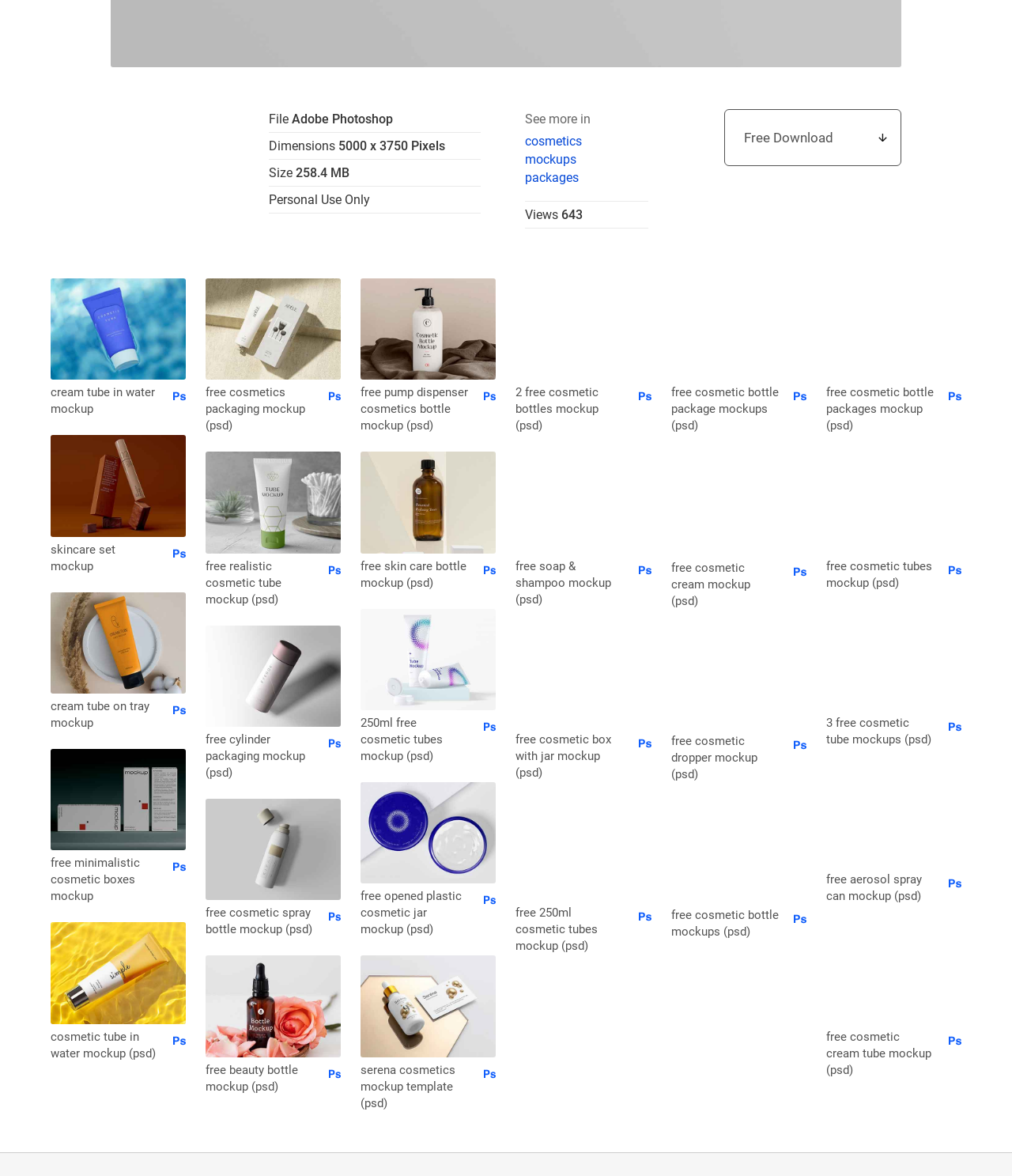Identify the bounding box coordinates for the element that needs to be clicked to fulfill this instruction: "View the Cream Tube in Water Mockup". Provide the coordinates in the format of four float numbers between 0 and 1: [left, top, right, bottom].

[0.05, 0.237, 0.184, 0.325]